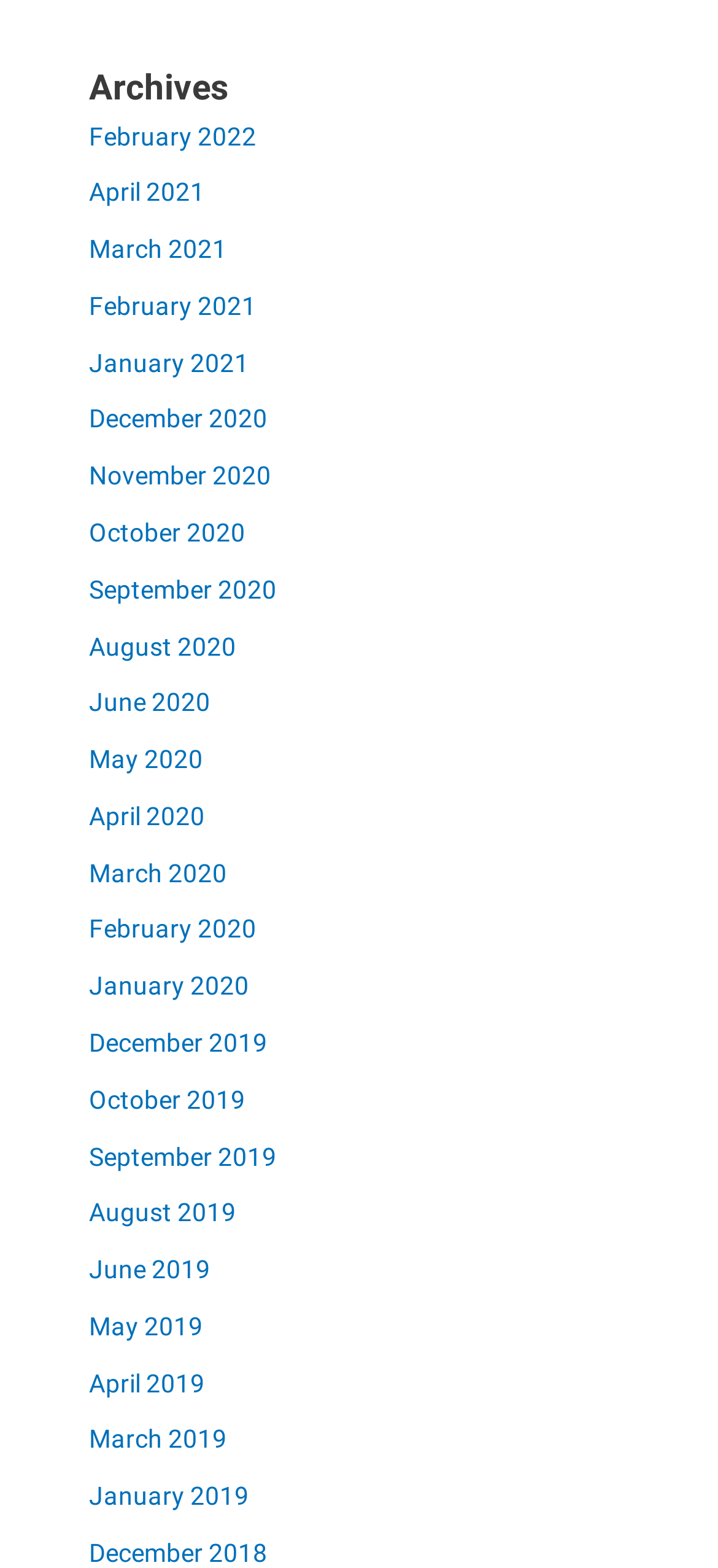Provide a short answer to the following question with just one word or phrase: How many links are available on this webpage?

34